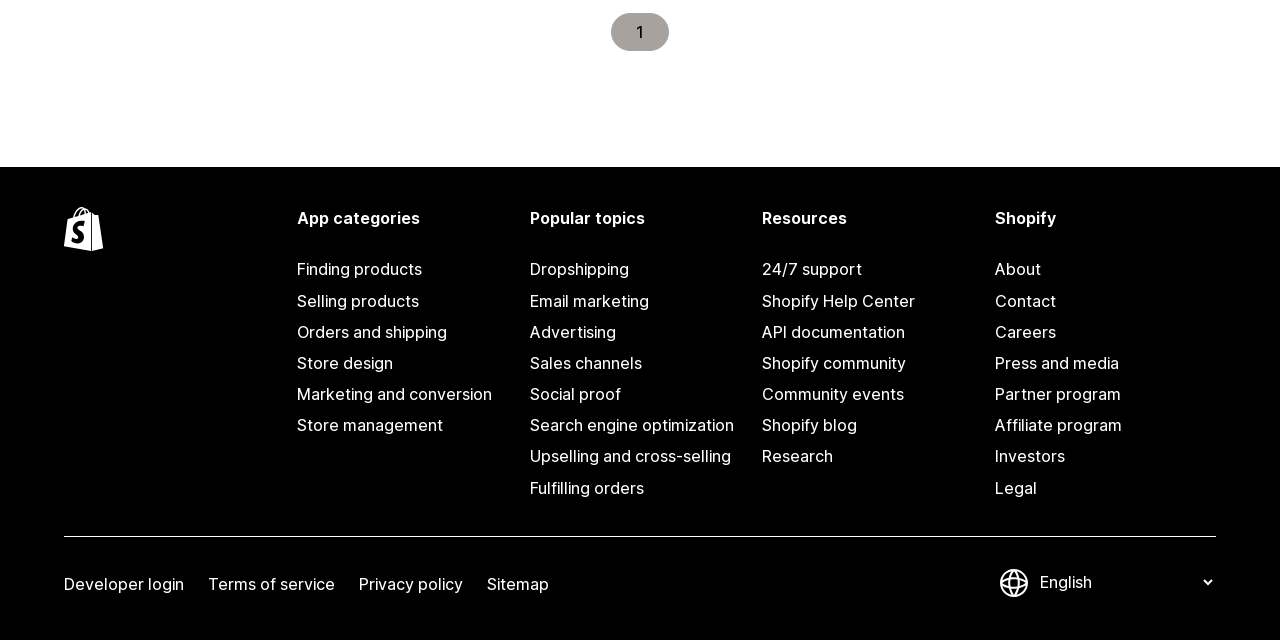Using the provided element description: "Legal", identify the bounding box coordinates. The coordinates should be four floats between 0 and 1 in the order [left, top, right, bottom].

[0.777, 0.738, 0.95, 0.787]